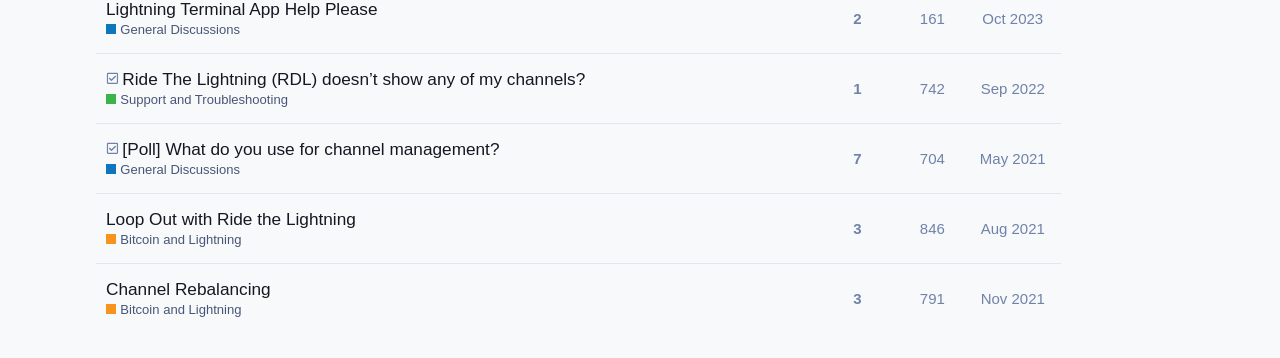Find the bounding box of the web element that fits this description: "1".

[0.663, 0.184, 0.677, 0.31]